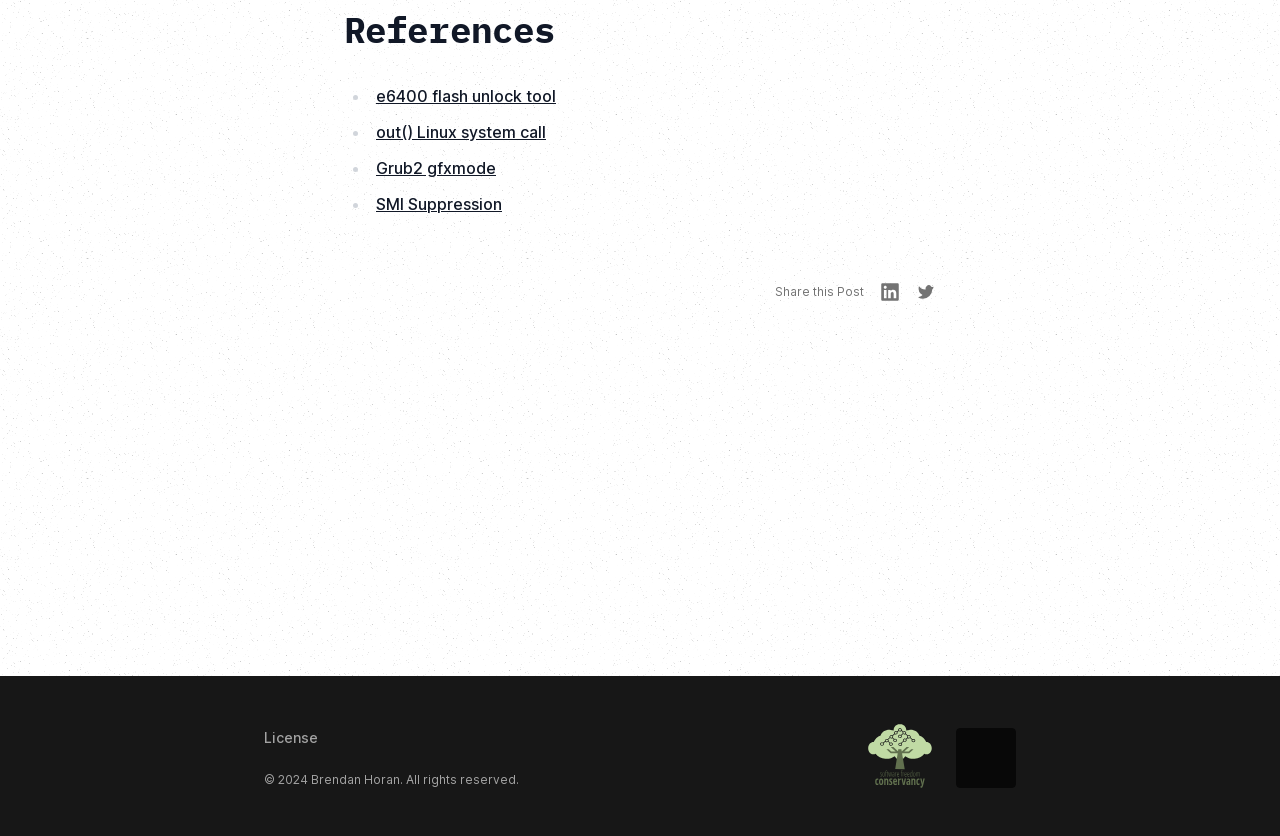Determine the bounding box for the UI element described here: "out() Linux system call".

[0.294, 0.146, 0.427, 0.17]